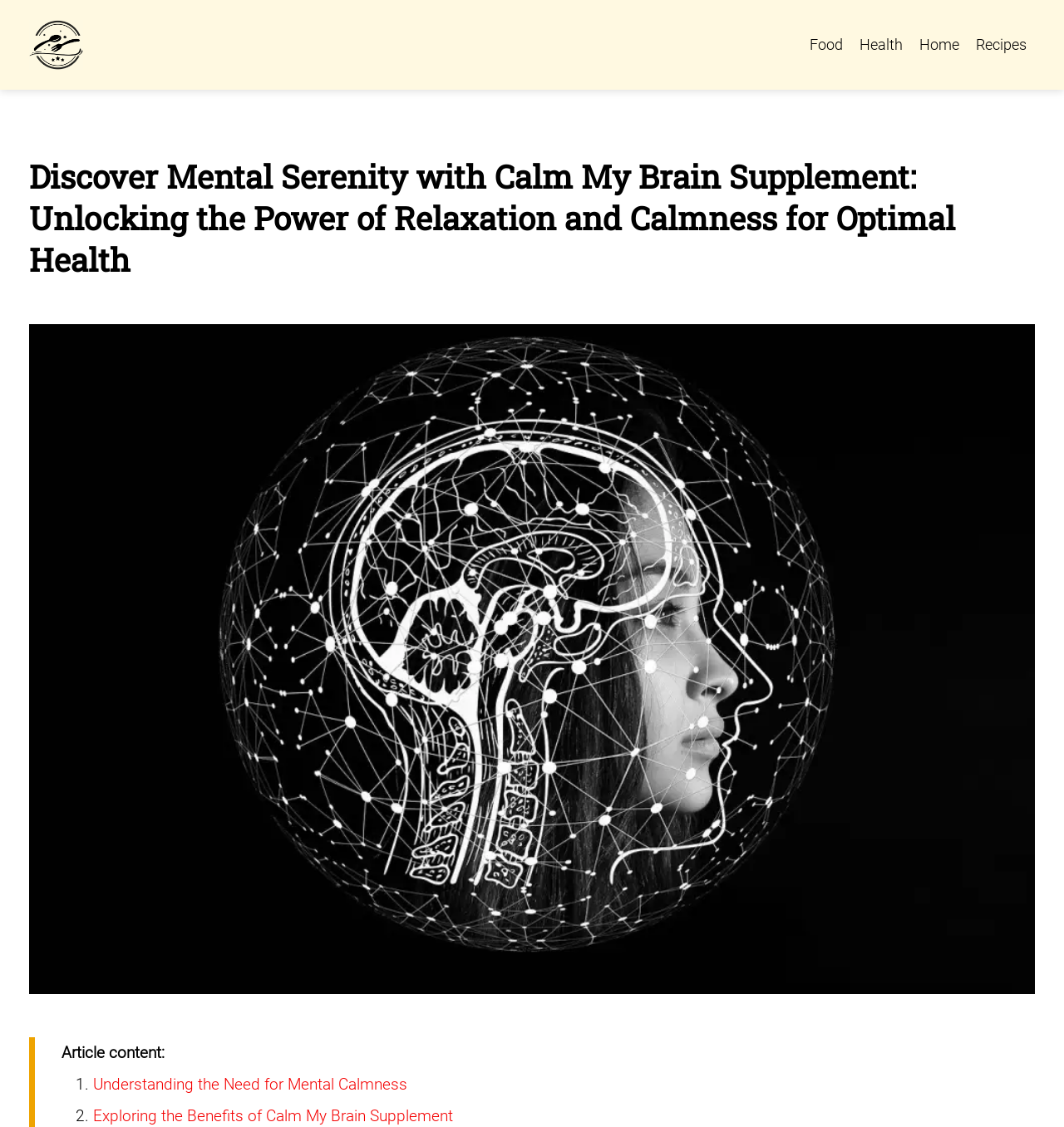What is the purpose of the webpage?
Please answer the question with as much detail and depth as you can.

By analyzing the content of the webpage, including the image description and the article sections, it can be inferred that the purpose of the webpage is to promote and discuss the benefits of Calm My Brain Supplement.